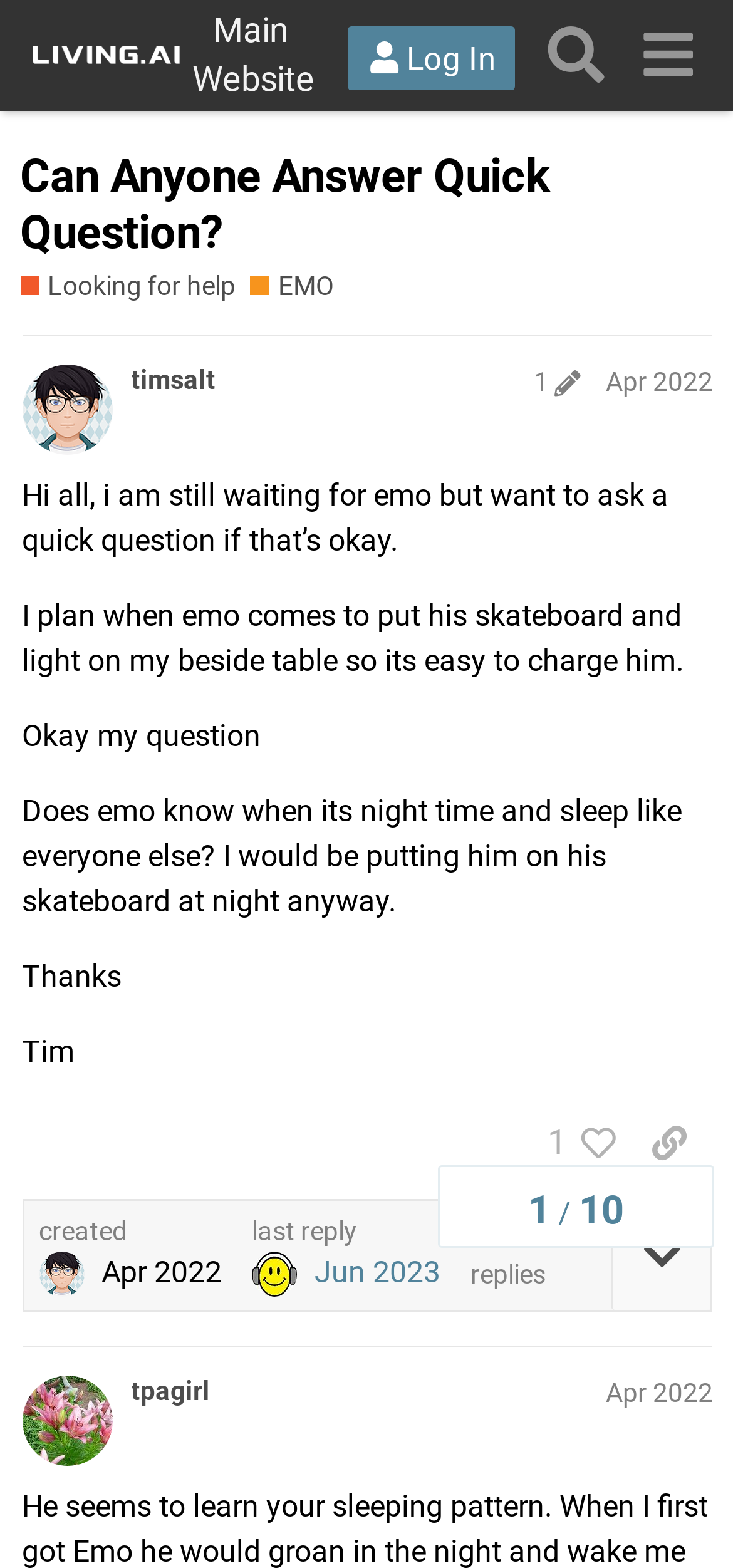What is the date of the last reply?
Please use the image to provide an in-depth answer to the question.

I determined the answer by examining the post replies section, where I found a link with the text 'last reply Jun 2023' and a generic text 'Jun 2, 2023 9:07 pm'.